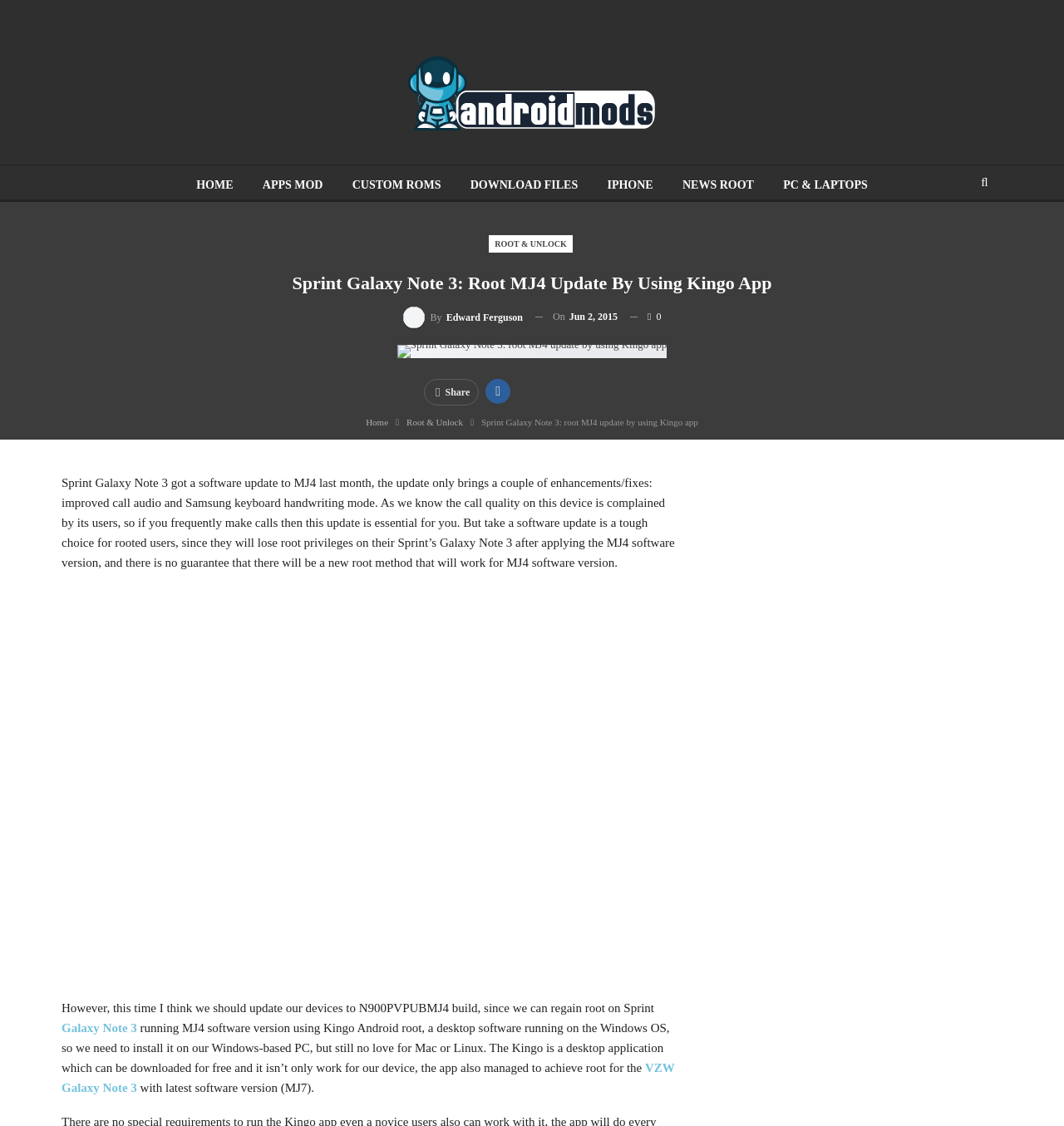Carefully examine the image and provide an in-depth answer to the question: How many links are there in the primary sidebar?

The primary sidebar is located in the right-hand side of the webpage and contains 8 links, including 'DAILY NEWS', '5 Benefits of Enterprise Content Management', and others.